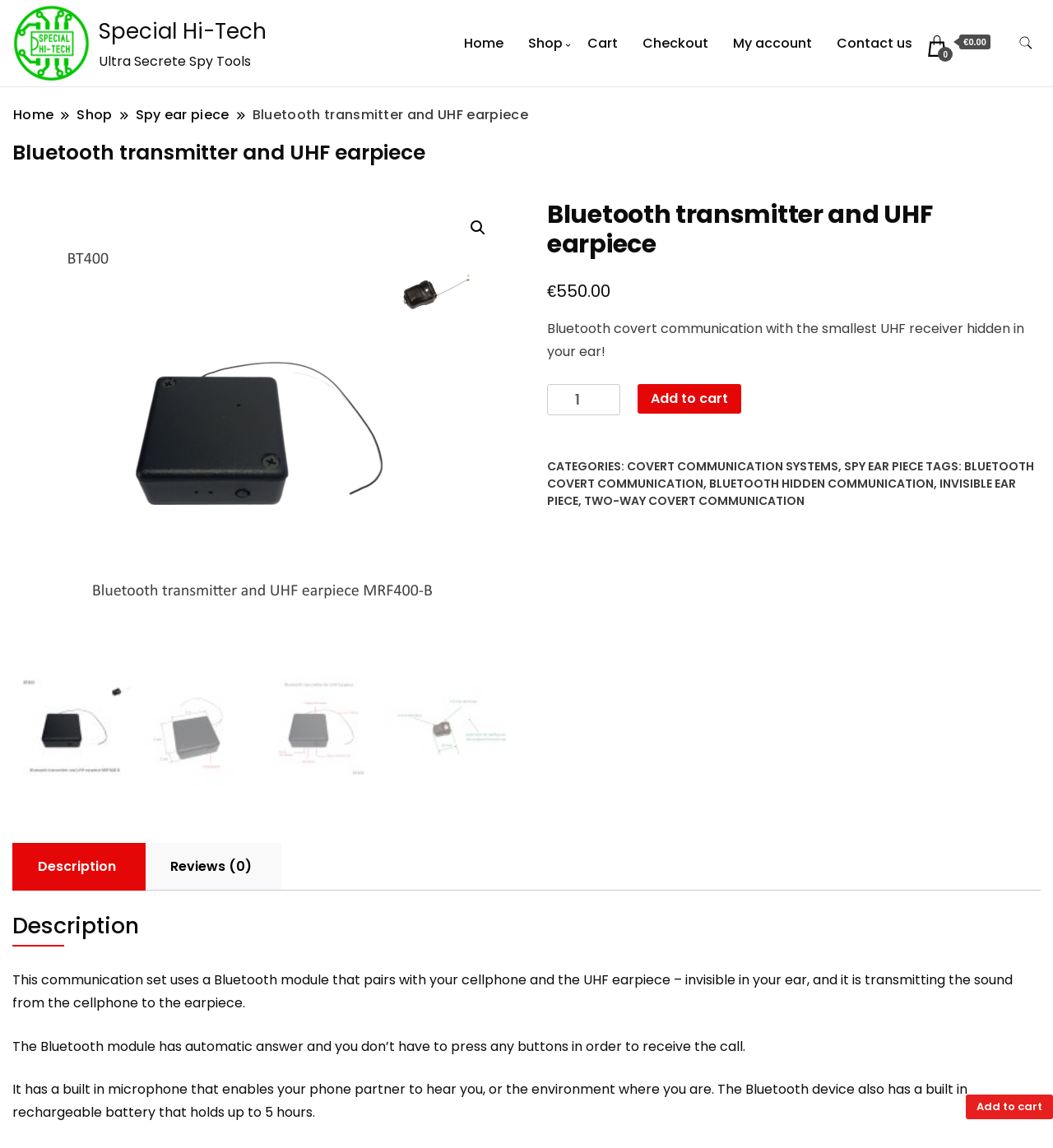Please provide a one-word or phrase answer to the question: 
What is the category of the product 'Bluetooth transmitter and UHF earpiece'?

COVERT COMMUNICATION SYSTEMS